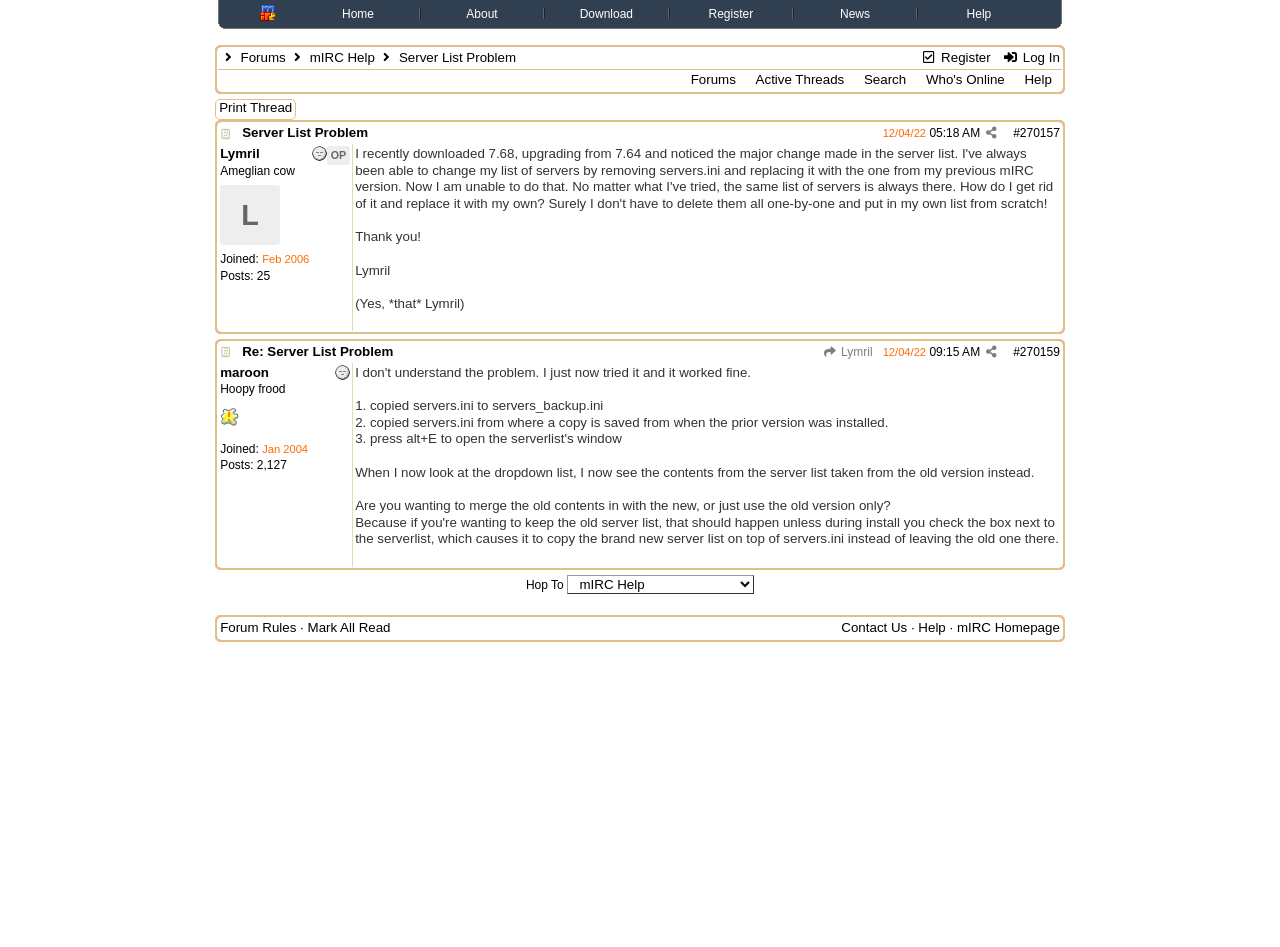Please analyze the image and give a detailed answer to the question:
What is the purpose of the 'Print Thread' button?

The purpose of the 'Print Thread' button is to print the thread, which can be inferred from the button's label and its location on the page, suggesting that it is related to the thread being discussed.